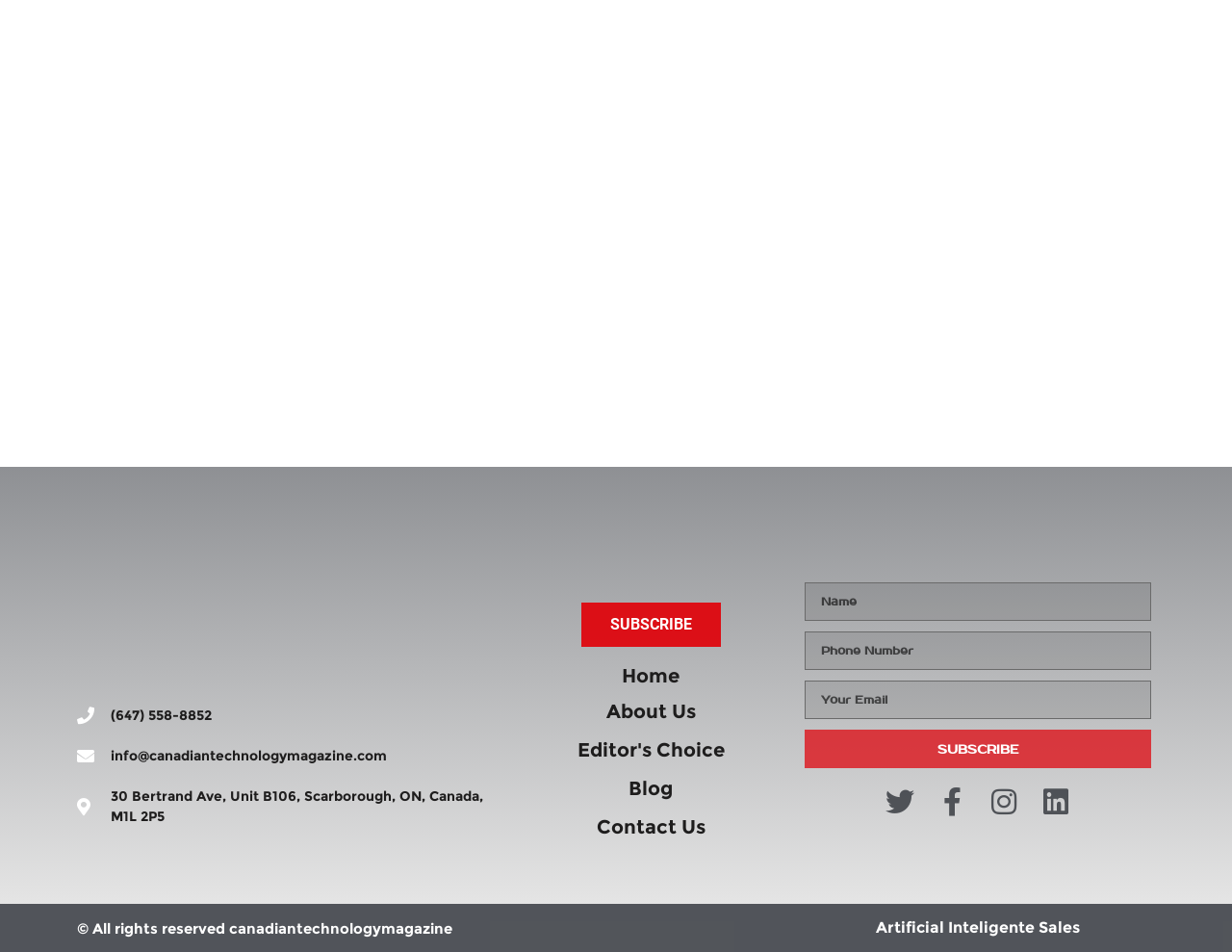Please identify the bounding box coordinates of the clickable area that will allow you to execute the instruction: "Follow on Twitter".

[0.719, 0.827, 0.742, 0.858]